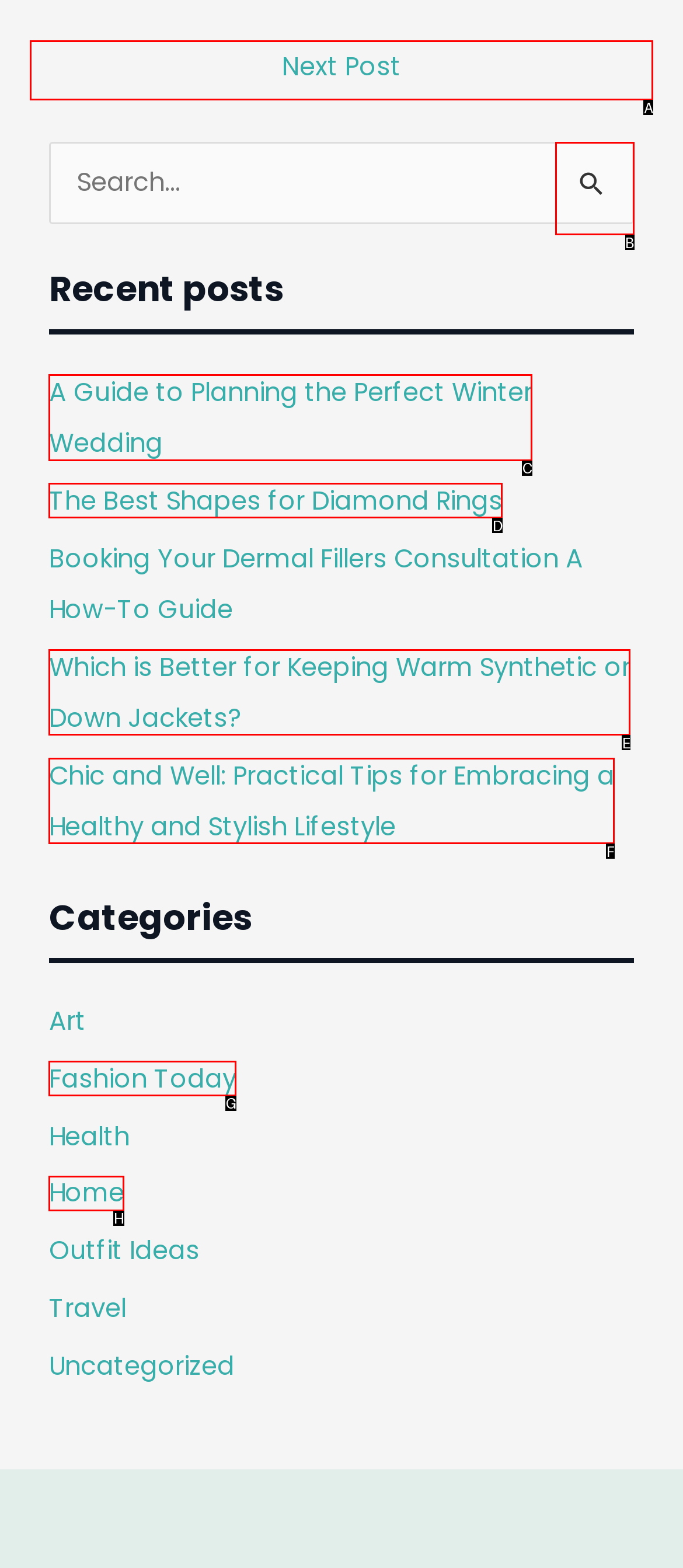Specify the letter of the UI element that should be clicked to achieve the following: Go to the next post
Provide the corresponding letter from the choices given.

A